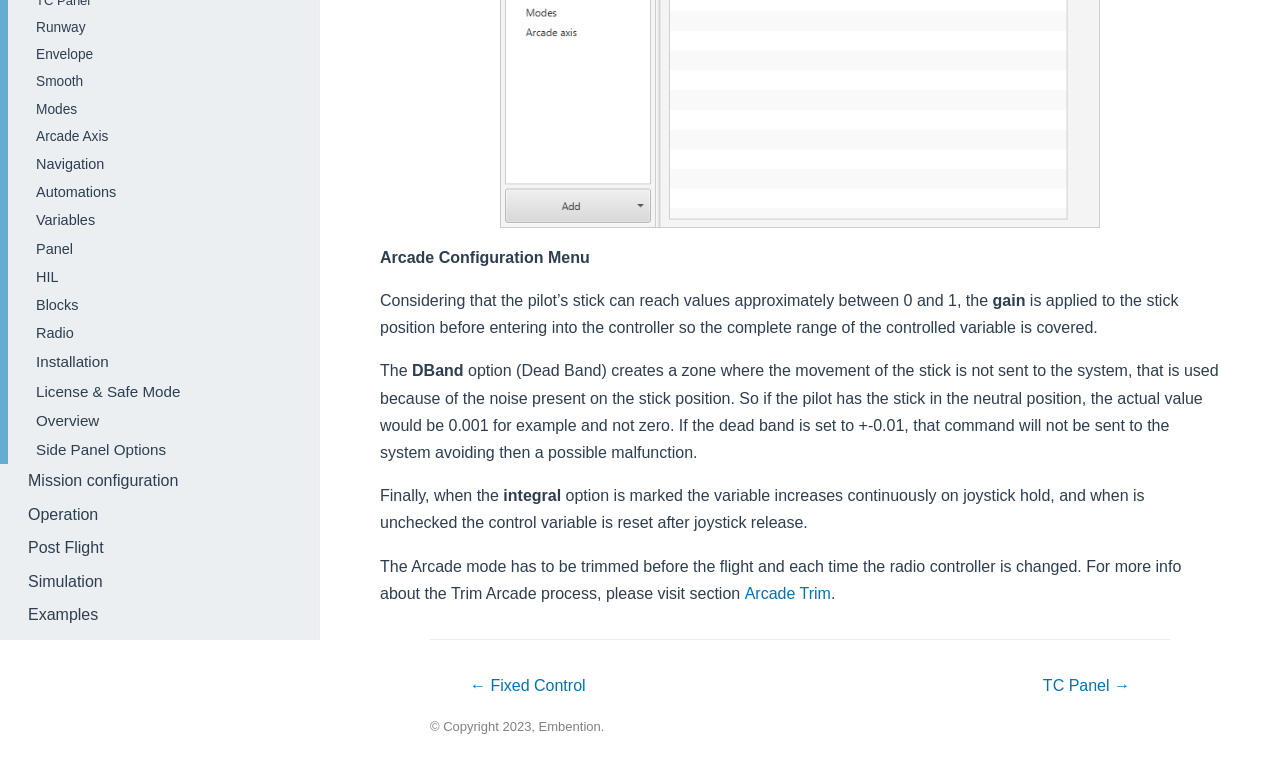Bounding box coordinates are specified in the format (top-left x, top-left y, bottom-right x, bottom-right y). All values are floating point numbers bounded between 0 and 1. Please provide the bounding box coordinate of the region this sentence describes: Feedback

[0.0, 0.941, 0.249, 0.984]